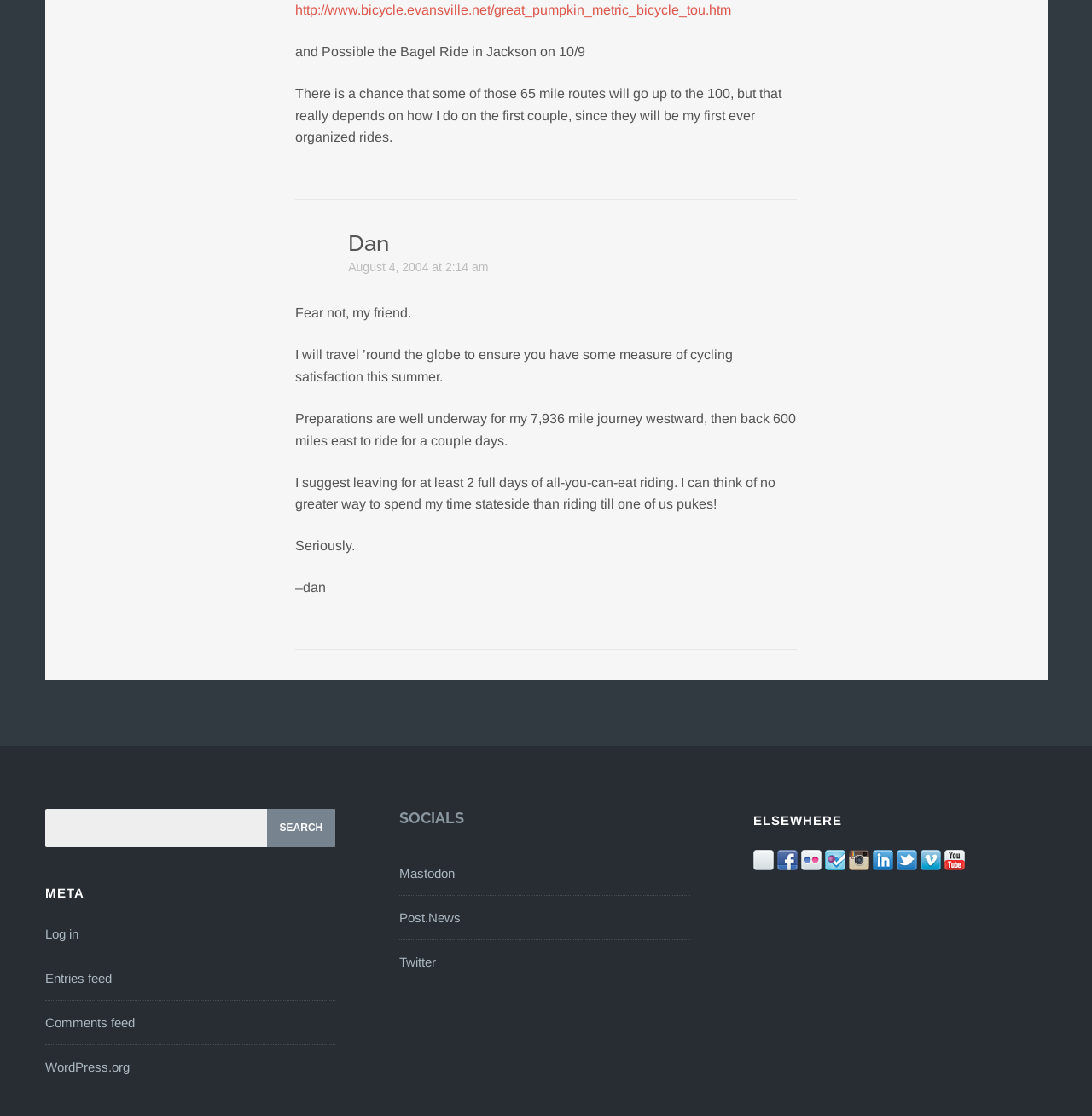Find and specify the bounding box coordinates that correspond to the clickable region for the instruction: "Log in".

[0.041, 0.831, 0.071, 0.844]